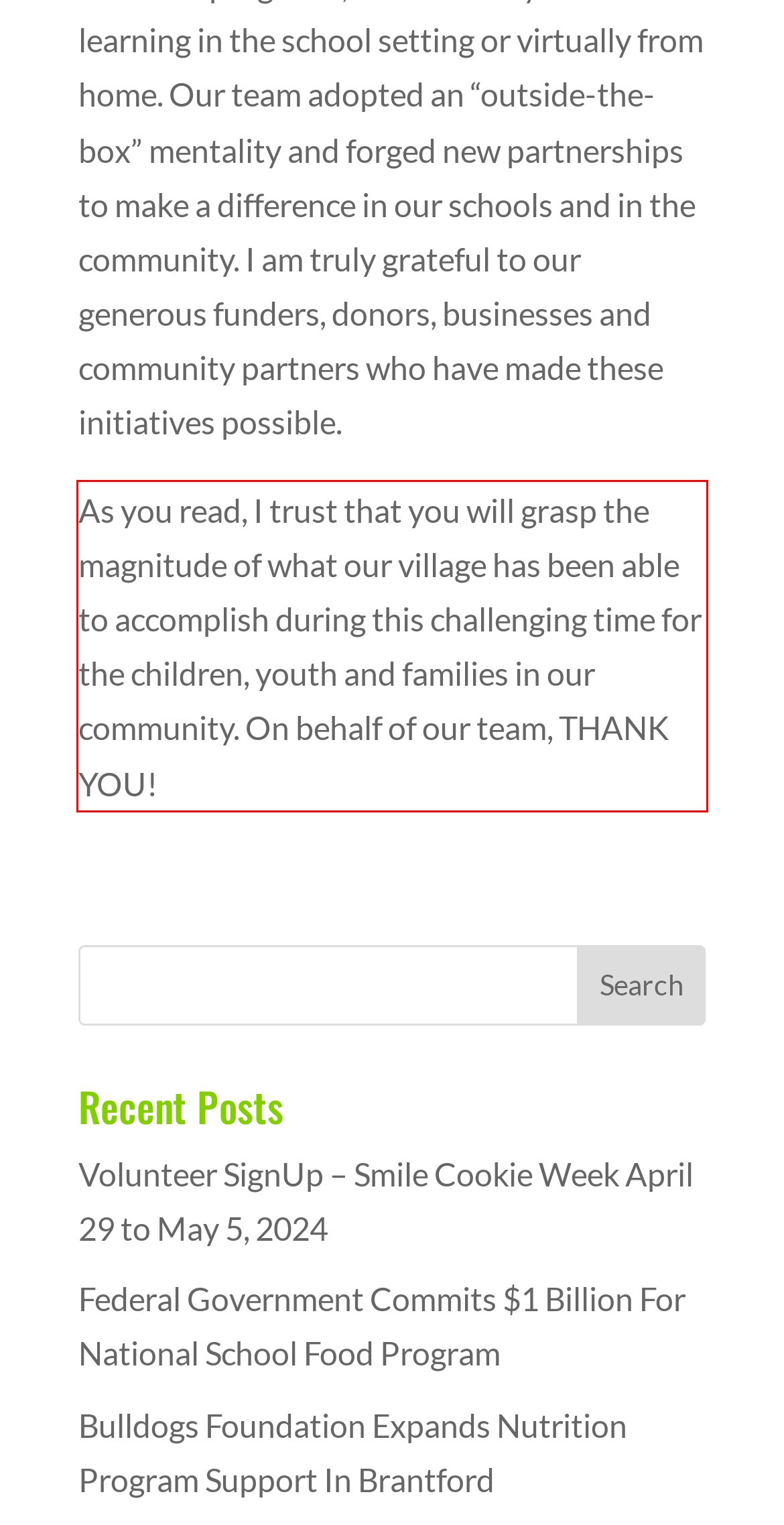Within the screenshot of the webpage, locate the red bounding box and use OCR to identify and provide the text content inside it.

As you read, I trust that you will grasp the magnitude of what our village has been able to accomplish during this challenging time for the children, youth and families in our community. On behalf of our team, THANK YOU!